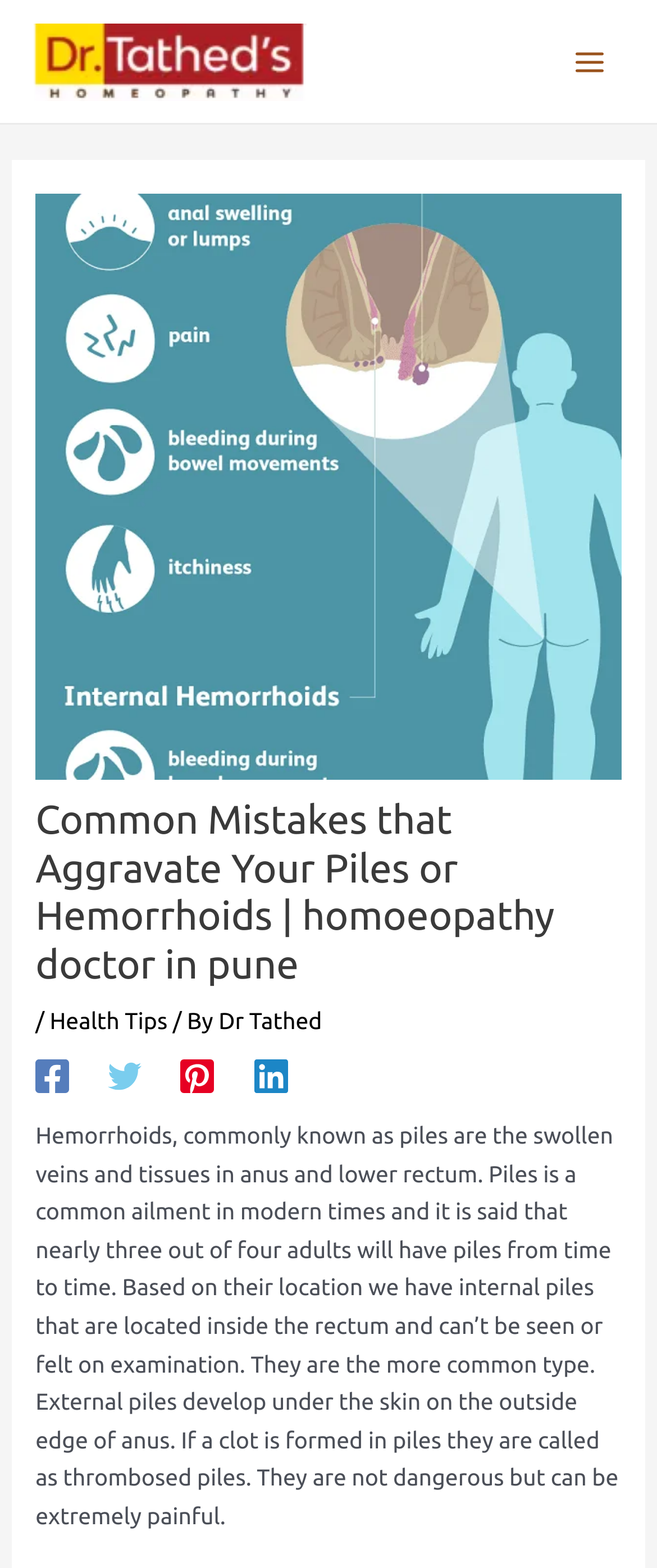Give an in-depth explanation of the webpage layout and content.

The webpage is about hemorrhoids, also known as piles, and their treatment. At the top left, there is a logo of "Dr.Tathed's Homeopathy" accompanied by a link to the website. On the top right, there is a main menu button. 

Below the logo, there is a header section that spans the entire width of the page. Within this section, there is an image related to homeopathic treatment in Pune, followed by a heading that reads "Common Mistakes that Aggravate Your Piles or Hemorrhoids | homoeopathy doctor in pune". 

To the right of the heading, there are links to "Health Tips" and "Dr Tathed", separated by a slash. Below these links, there are social media links to Facebook, Twitter, Pinterest, and Linkedin, each accompanied by an icon.

The main content of the webpage is a block of text that describes hemorrhoids, their types, and their symptoms. It explains that piles are a common ailment, and nearly three out of four adults will have piles from time to time. The text also distinguishes between internal and external piles, and mentions thrombosed piles, which can be extremely painful.